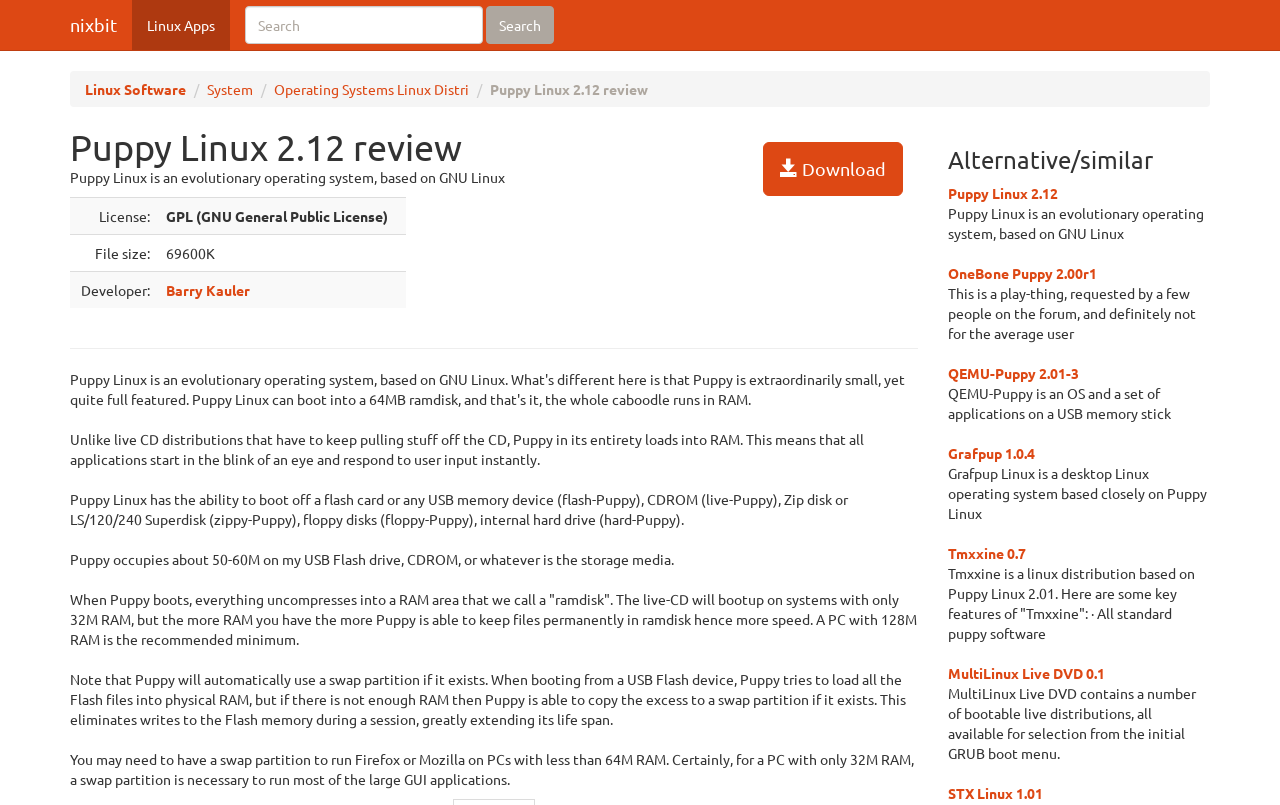Identify the bounding box coordinates for the UI element described as follows: Search. Use the format (top-left x, top-left y, bottom-right x, bottom-right y) and ensure all values are floating point numbers between 0 and 1.

[0.38, 0.007, 0.433, 0.055]